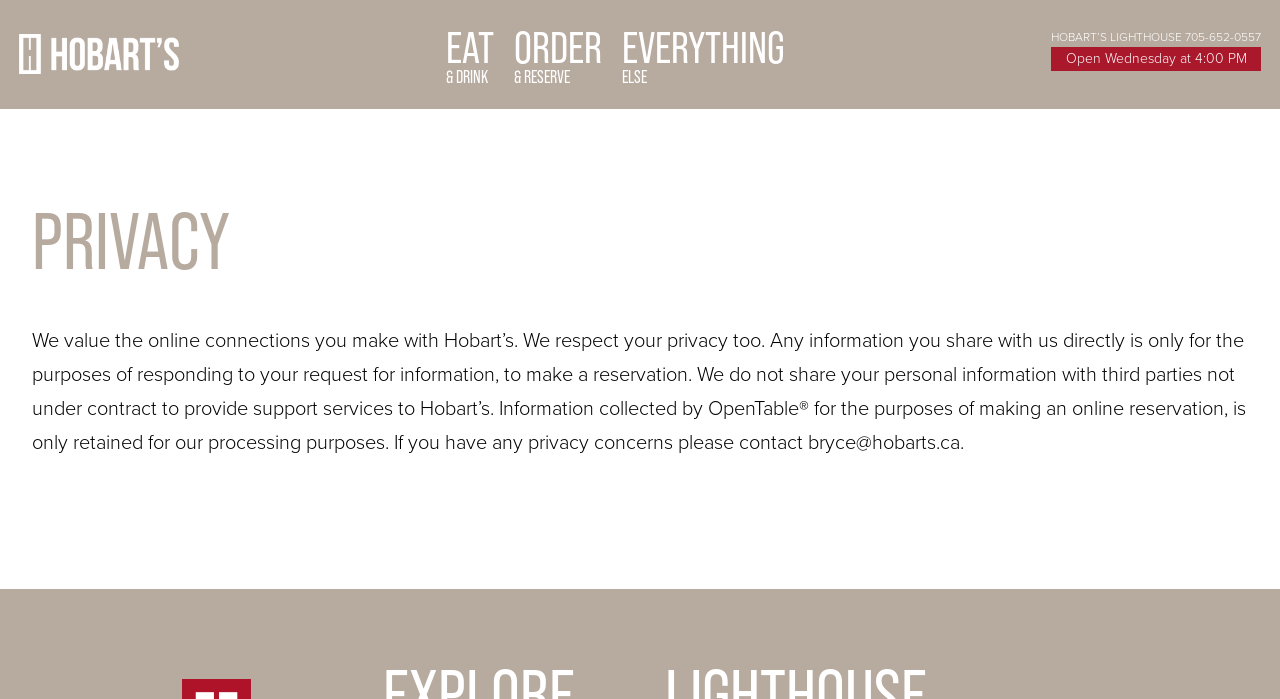Answer the question with a brief word or phrase:
What is the purpose of collecting personal information?

responding to requests